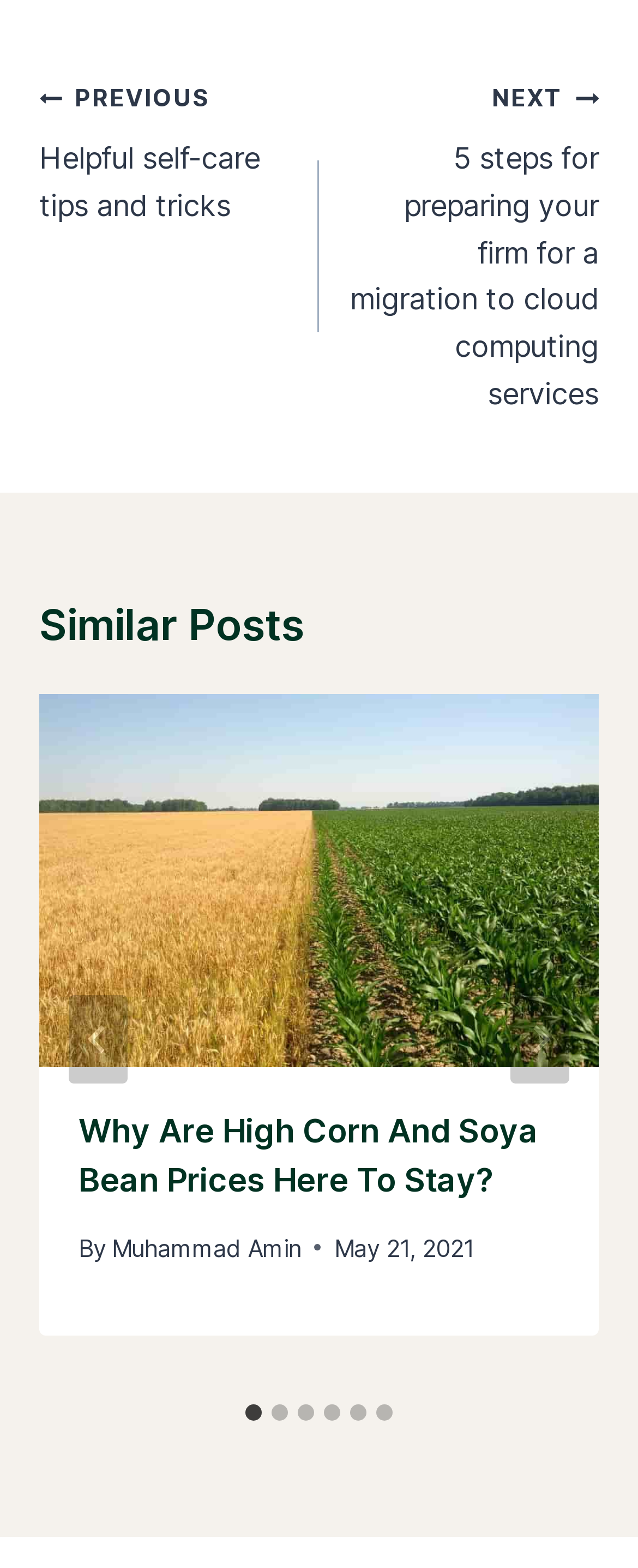Use a single word or phrase to answer the question: 
When was the first article in the 'Similar Posts' section published?

May 21, 2021